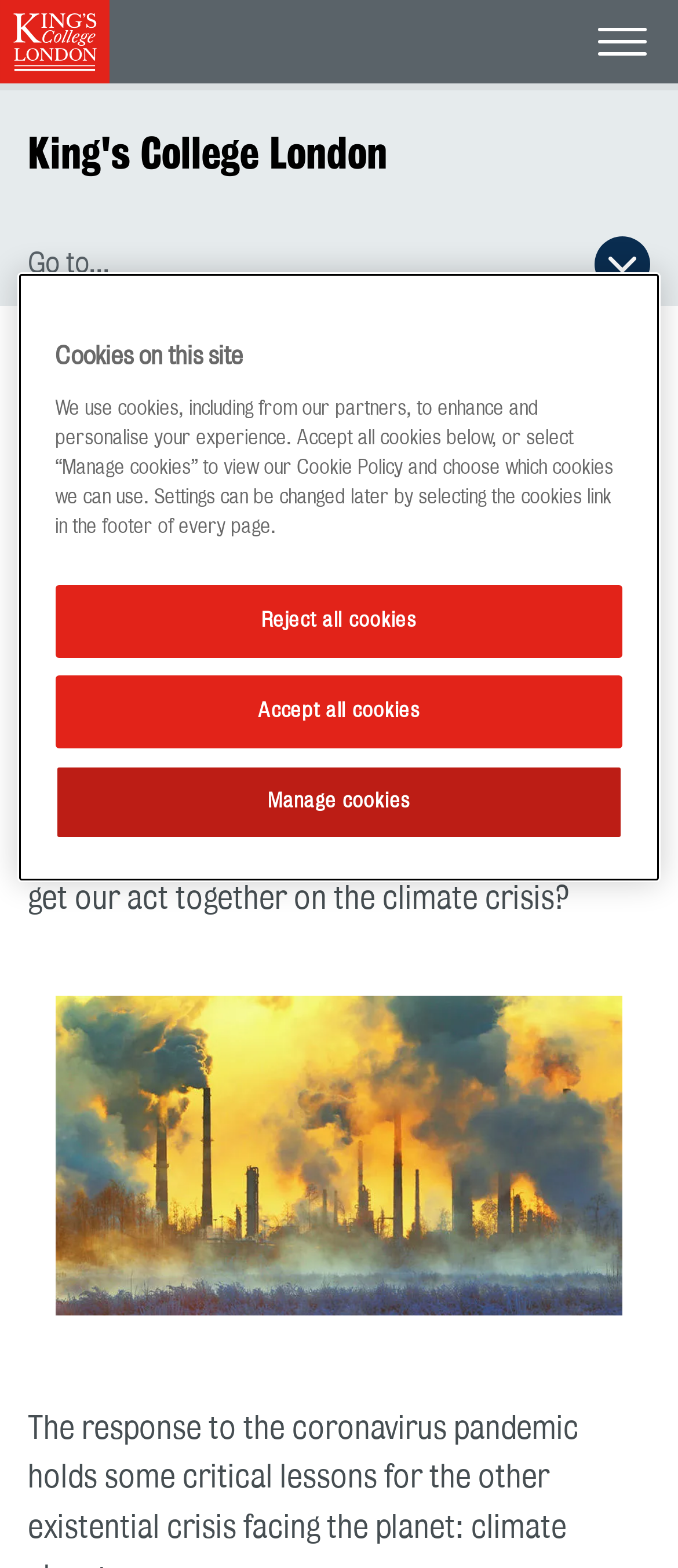Highlight the bounding box coordinates of the element that should be clicked to carry out the following instruction: "Go to King's College London homepage". The coordinates must be given as four float numbers ranging from 0 to 1, i.e., [left, top, right, bottom].

[0.0, 0.0, 0.162, 0.053]